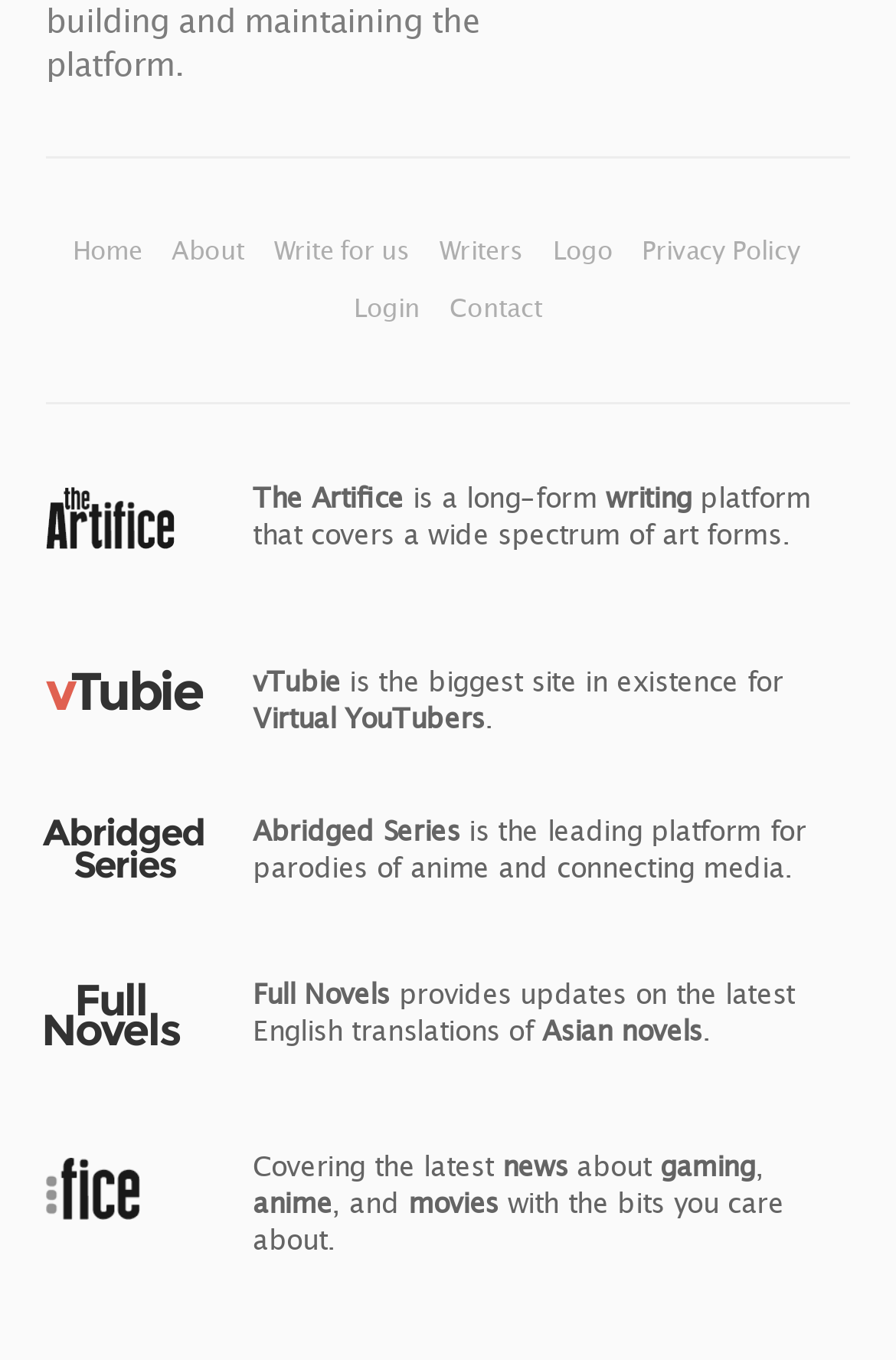Please find the bounding box coordinates of the element that needs to be clicked to perform the following instruction: "Login to the website". The bounding box coordinates should be four float numbers between 0 and 1, represented as [left, top, right, bottom].

[0.395, 0.215, 0.476, 0.237]